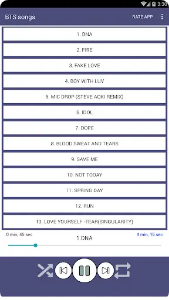Could you please study the image and provide a detailed answer to the question:
Can users listen to music offline with this app?

The caption specifically mentions that this application is perfect for BTS enthusiasts who enjoy offline listening without the need for an internet connection, which implies that the app allows users to listen to music offline.